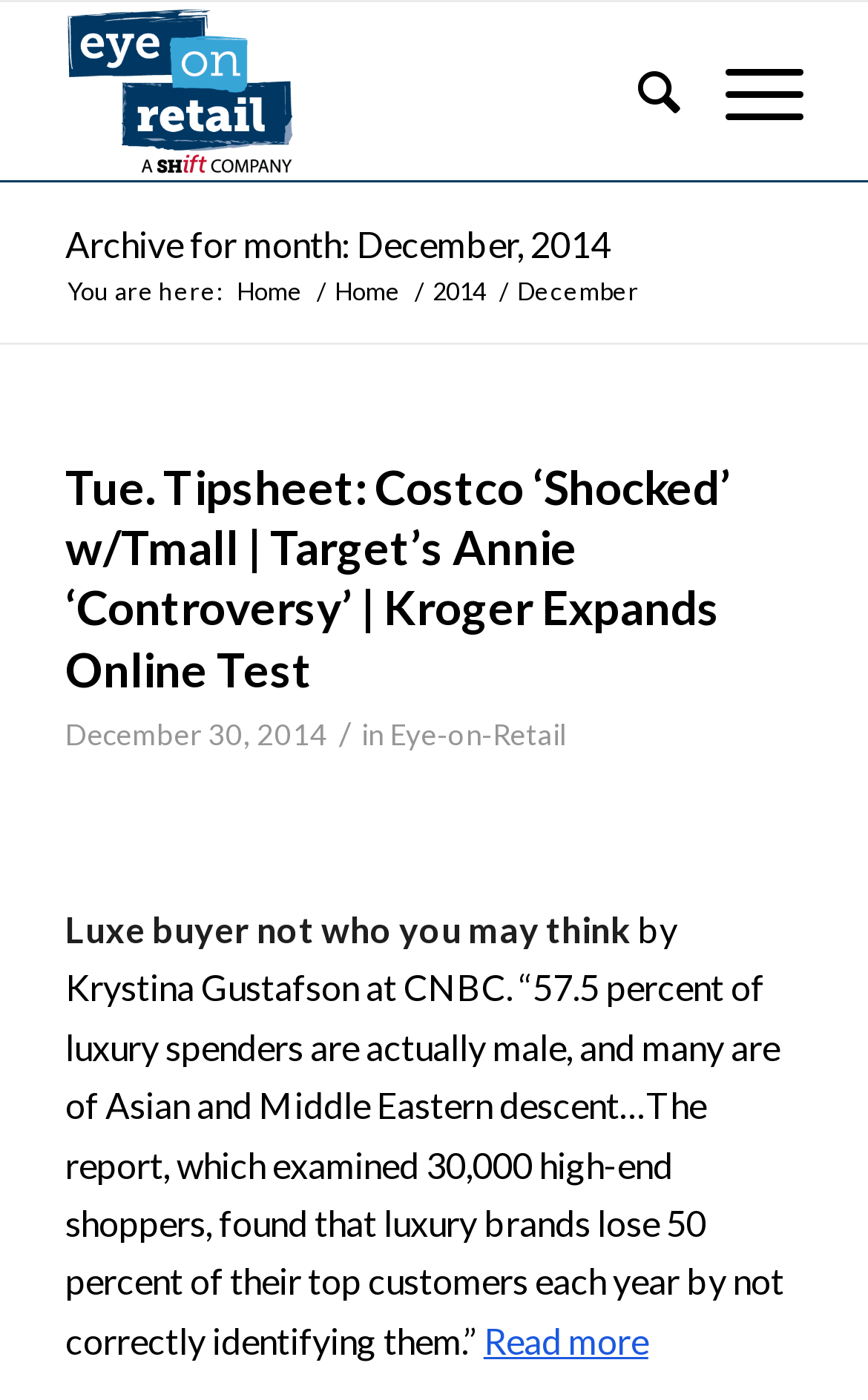Please provide the bounding box coordinates in the format (top-left x, top-left y, bottom-right x, bottom-right y). Remember, all values are floating point numbers between 0 and 1. What is the bounding box coordinate of the region described as: alt="Shift Marketing Group" title="eye_on_retail_logo-2-312h"

[0.075, 0.002, 0.755, 0.129]